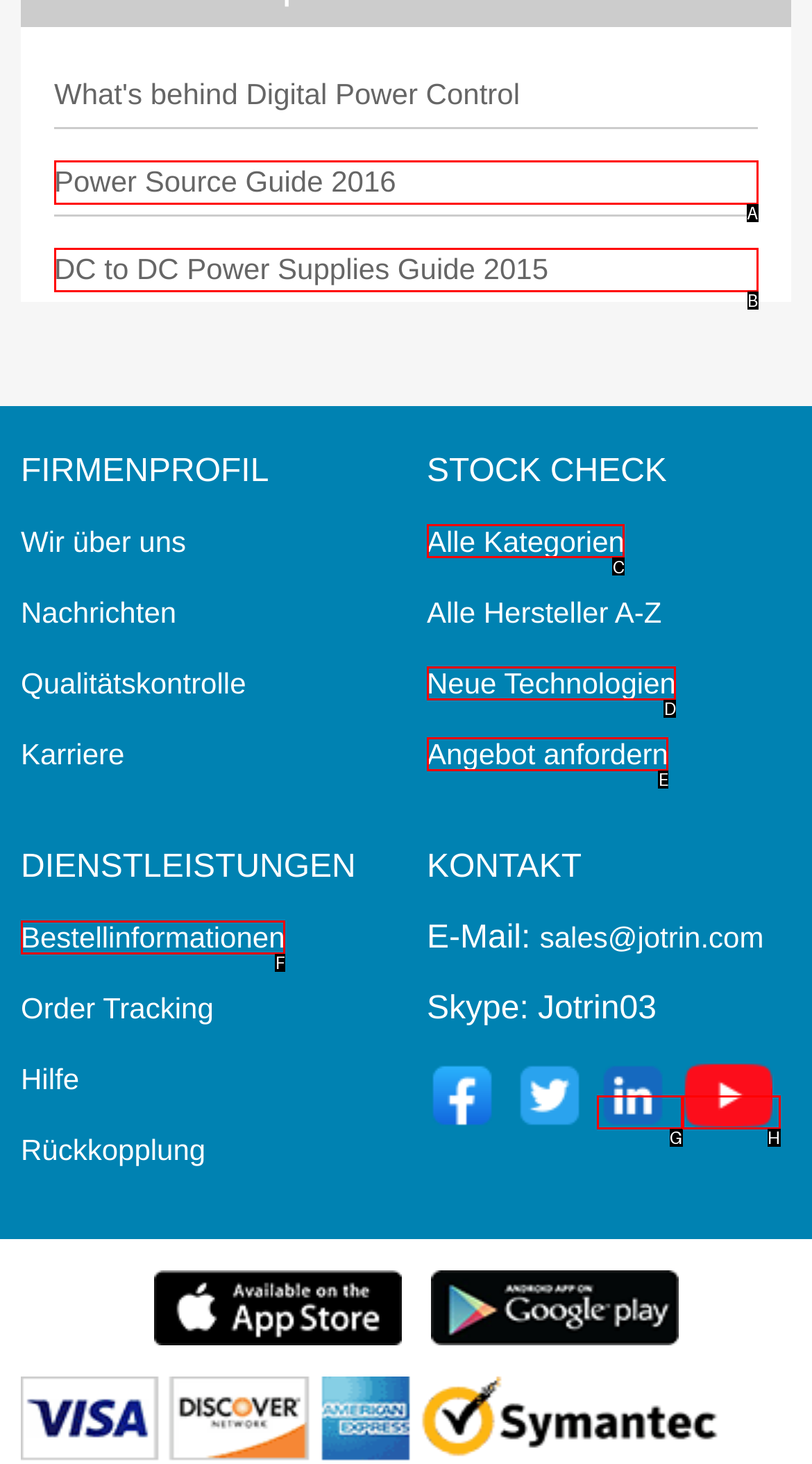Show which HTML element I need to click to perform this task: Check stock Answer with the letter of the correct choice.

C